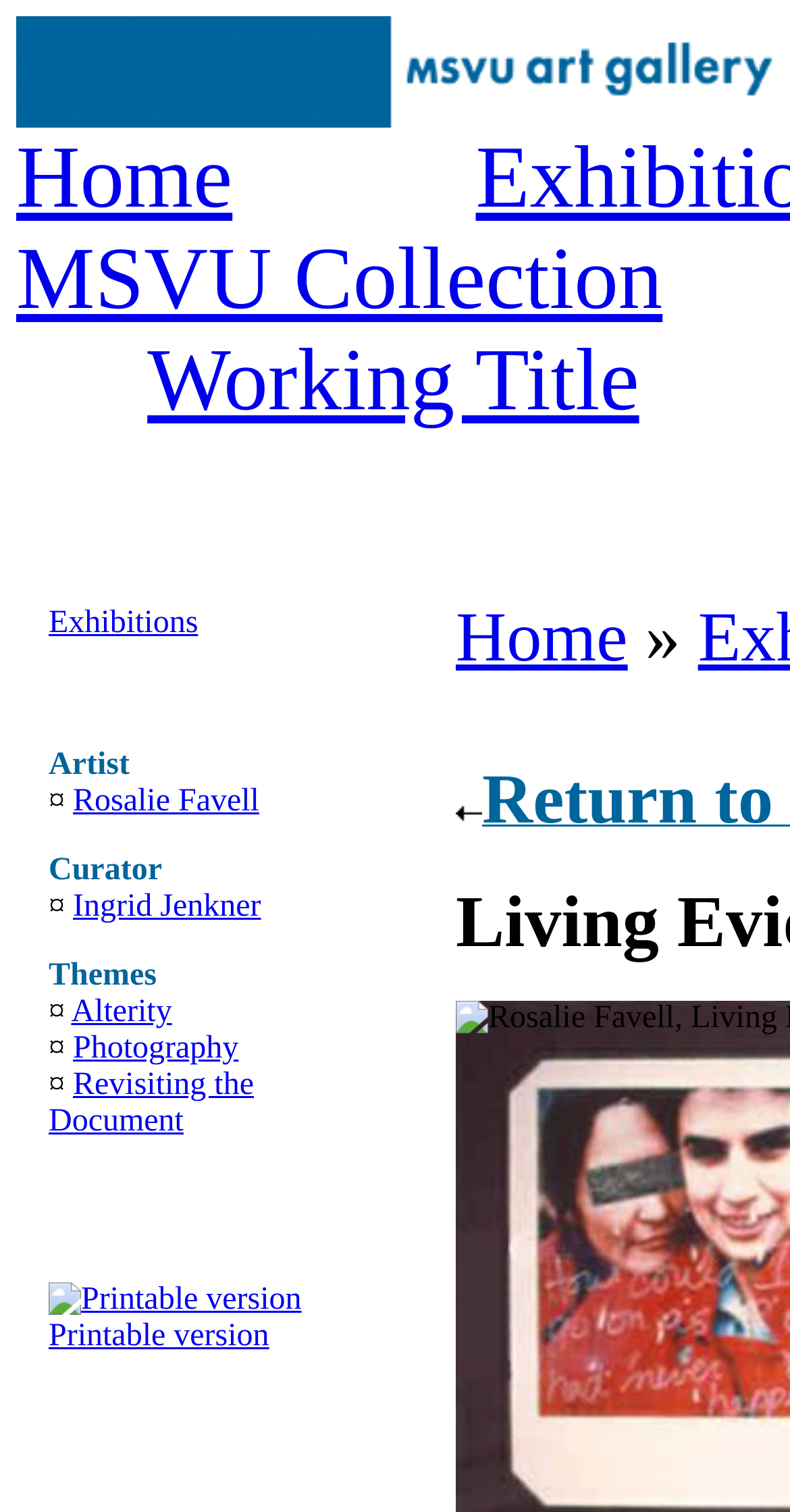Determine the bounding box for the HTML element described here: "Printable version". The coordinates should be given as [left, top, right, bottom] with each number being a float between 0 and 1.

[0.062, 0.915, 0.382, 0.962]